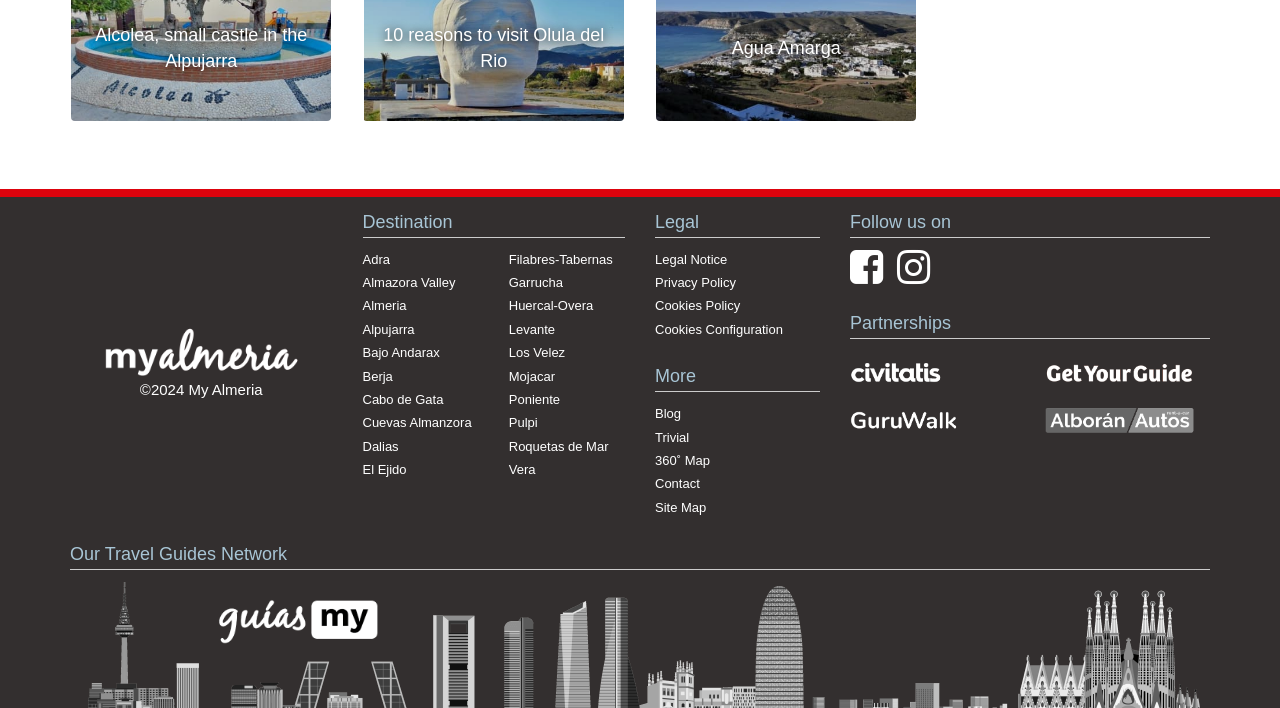Use a single word or phrase to answer the question: 
What is the name of the travel guides network?

Our Travel Guides Network